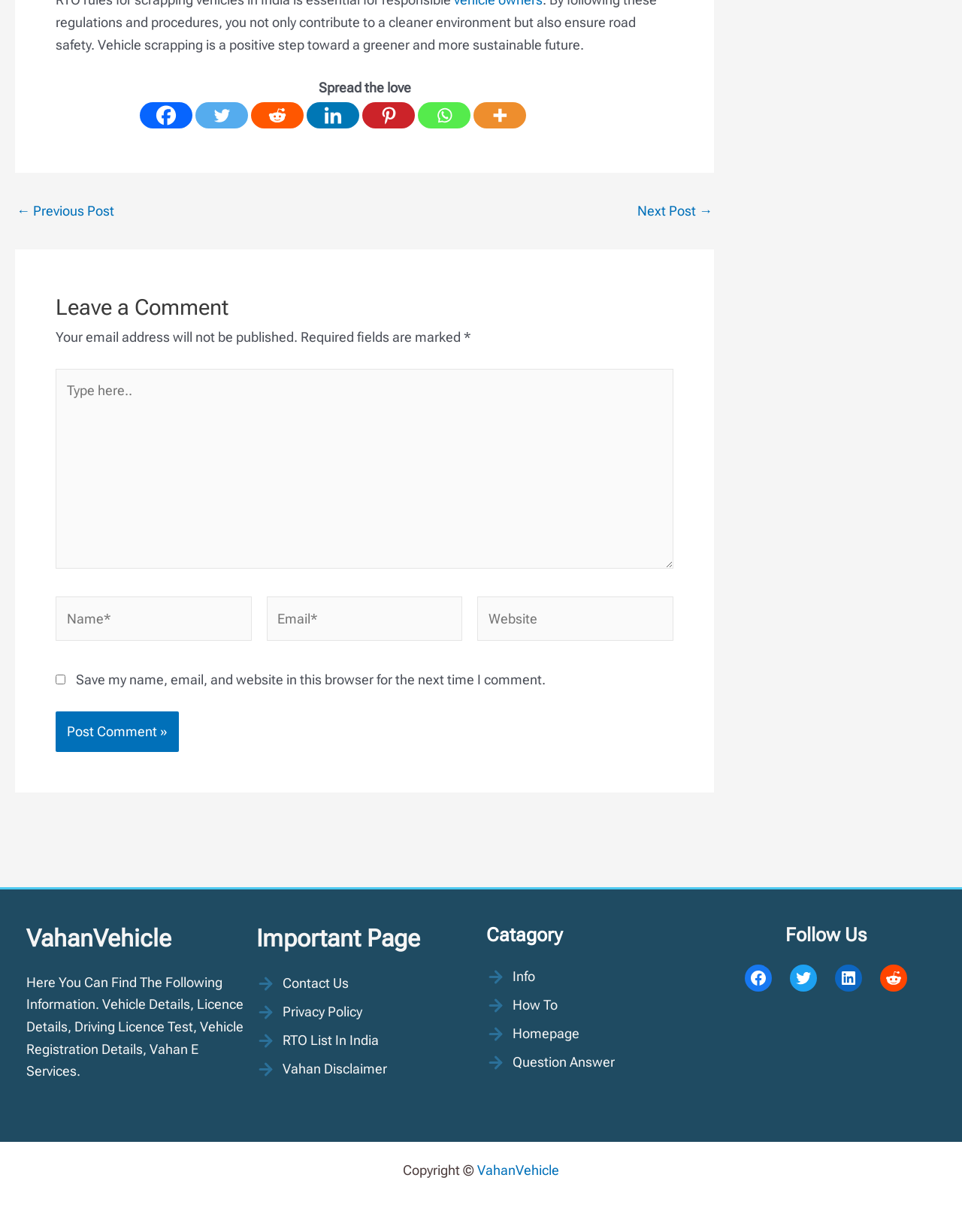Provide a brief response to the question below using one word or phrase:
What is the purpose of the comment section?

Leave a comment